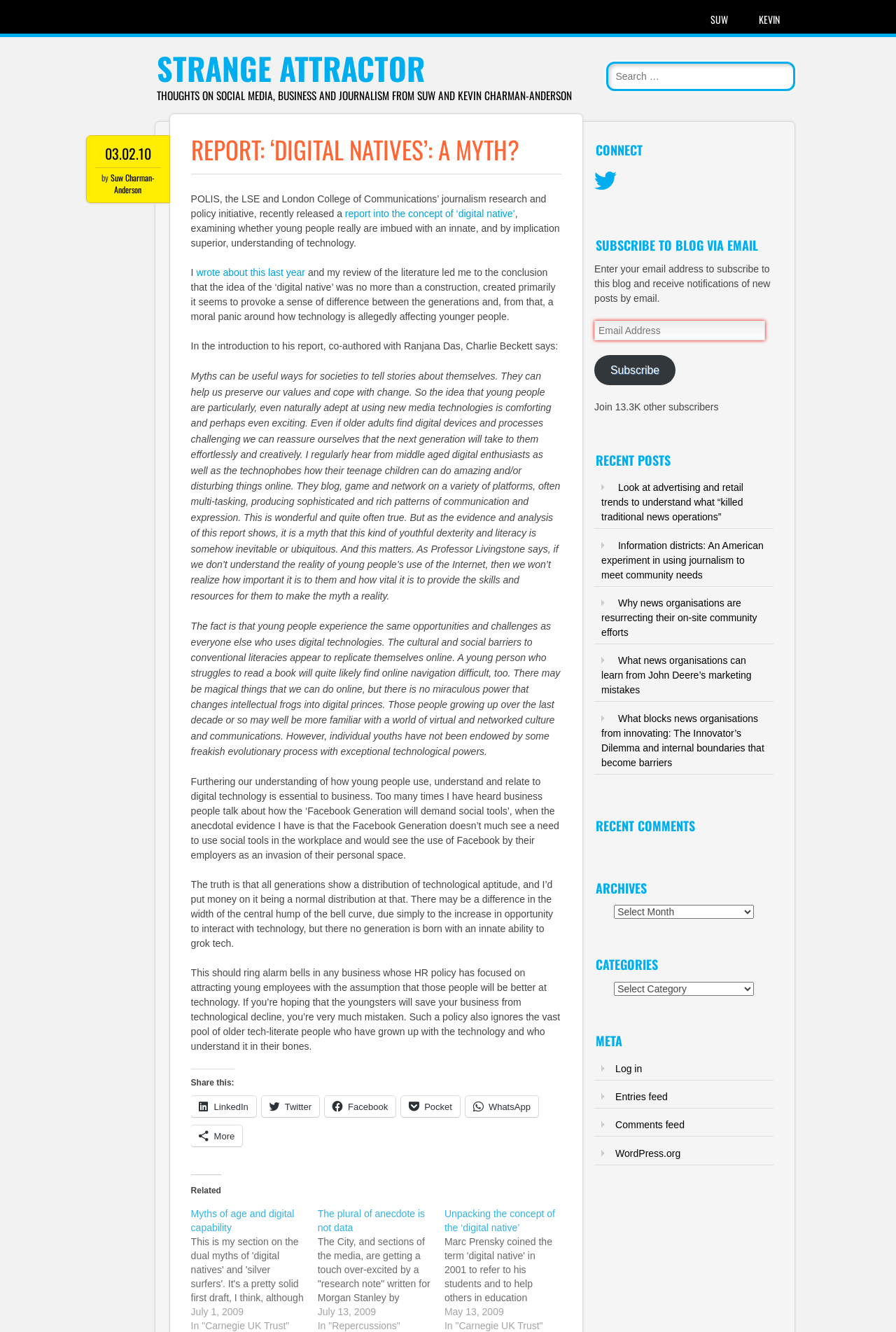What is the title of the report?
Please look at the screenshot and answer in one word or a short phrase.

‘Digital Natives’: A Myth?